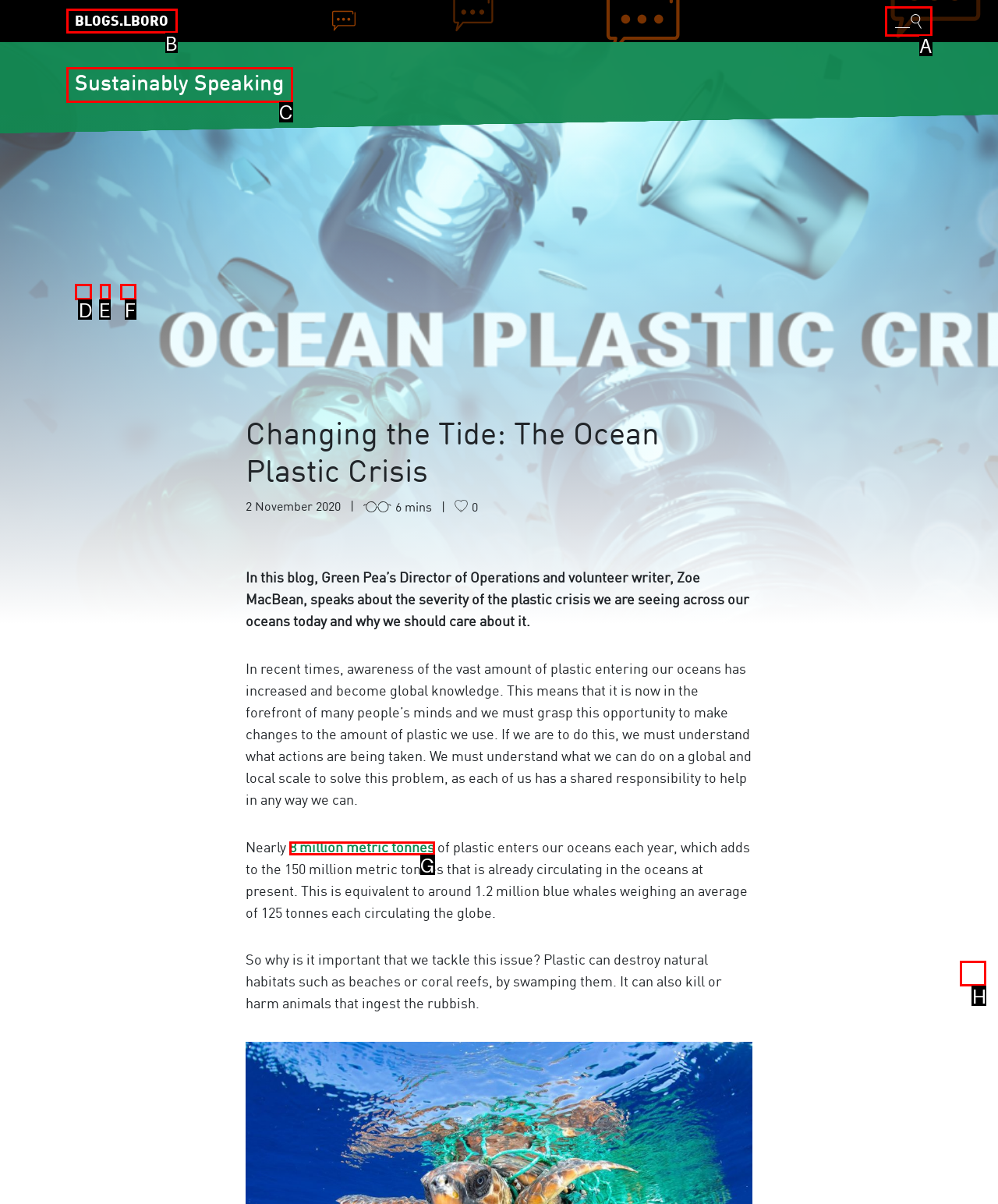Specify the letter of the UI element that should be clicked to achieve the following: Scroll to top
Provide the corresponding letter from the choices given.

H